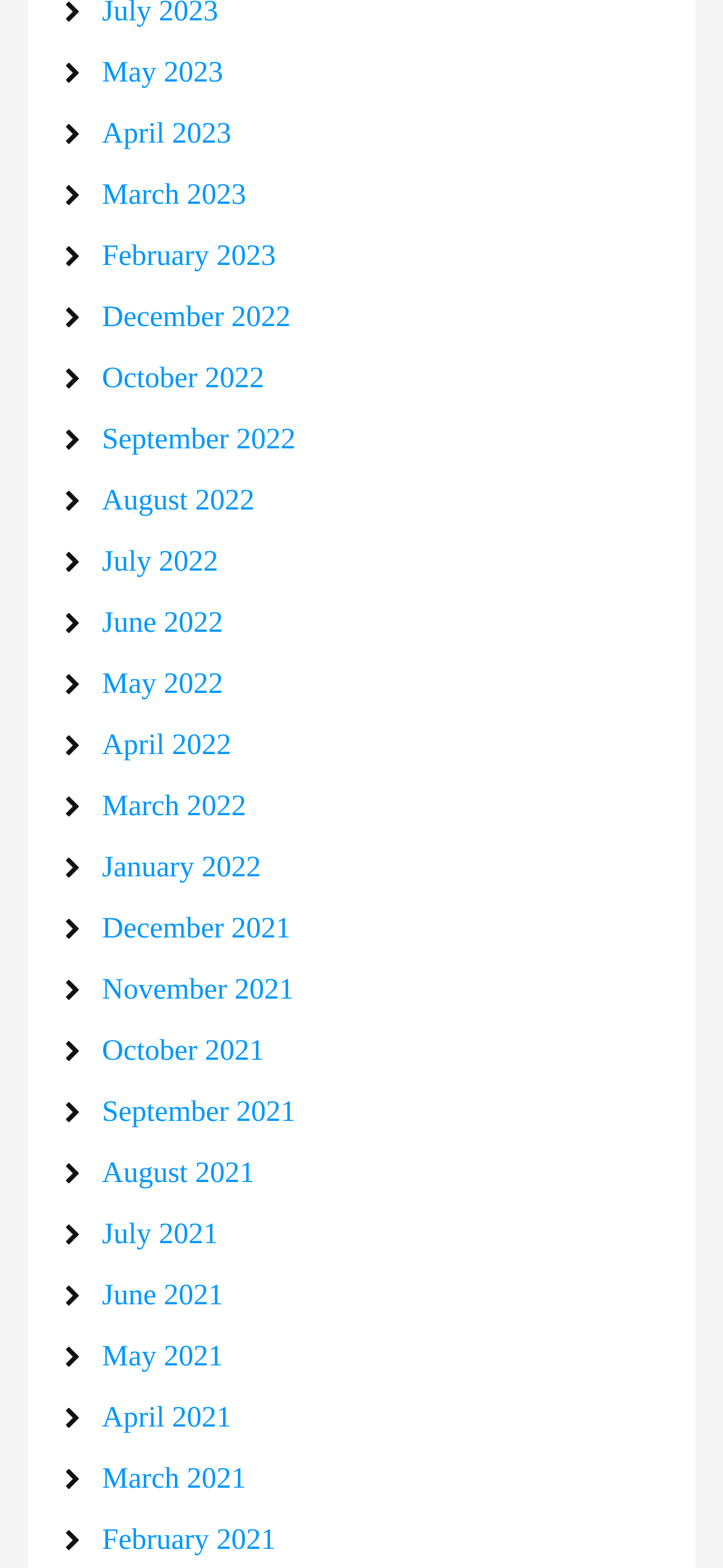Kindly determine the bounding box coordinates for the area that needs to be clicked to execute this instruction: "access February 2021".

[0.141, 0.972, 0.381, 0.992]